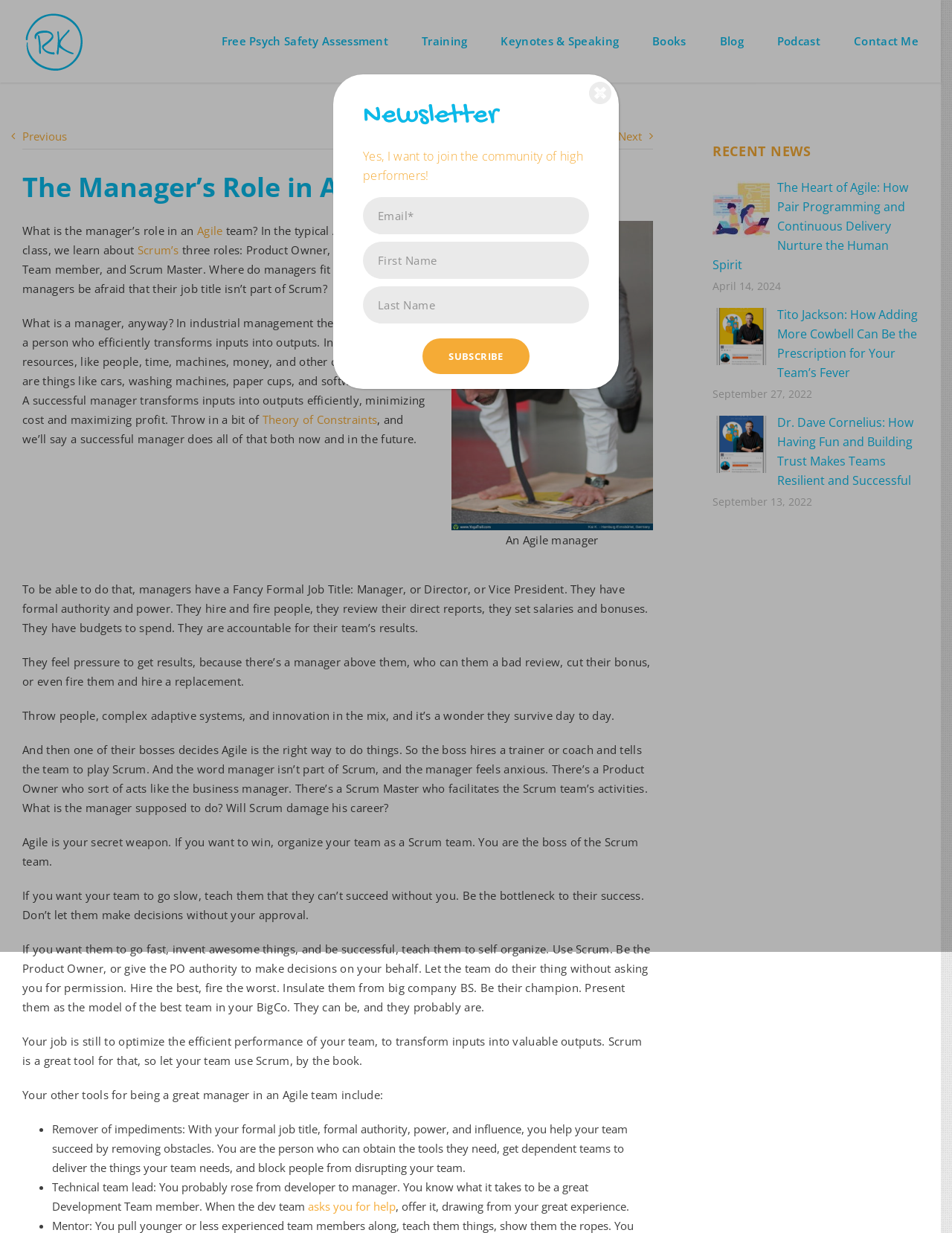Look at the image and write a detailed answer to the question: 
What is the relationship between a manager and a team in Agile?

The webpage states that 'You are the boss of the Scrum team' implying that the manager has a leadership role over the team in an Agile setup.